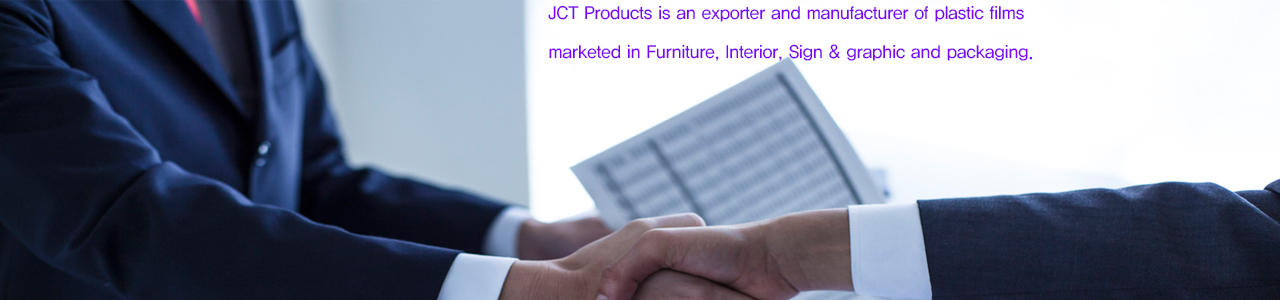What is the context of the documents in the background?
Please use the image to provide a one-word or short phrase answer.

Business context